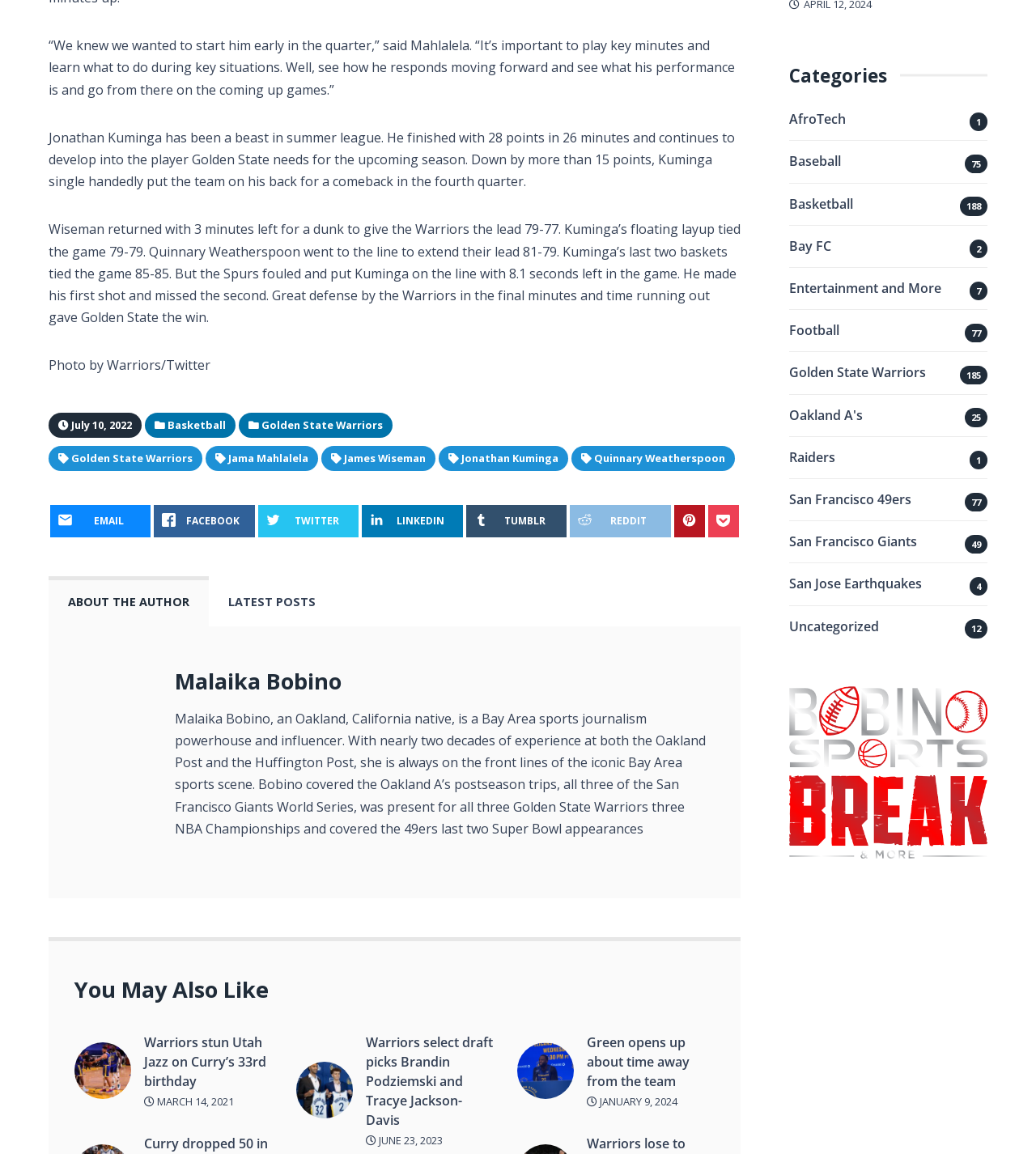What is the date of the article?
Based on the screenshot, provide a one-word or short-phrase response.

July 10, 2022